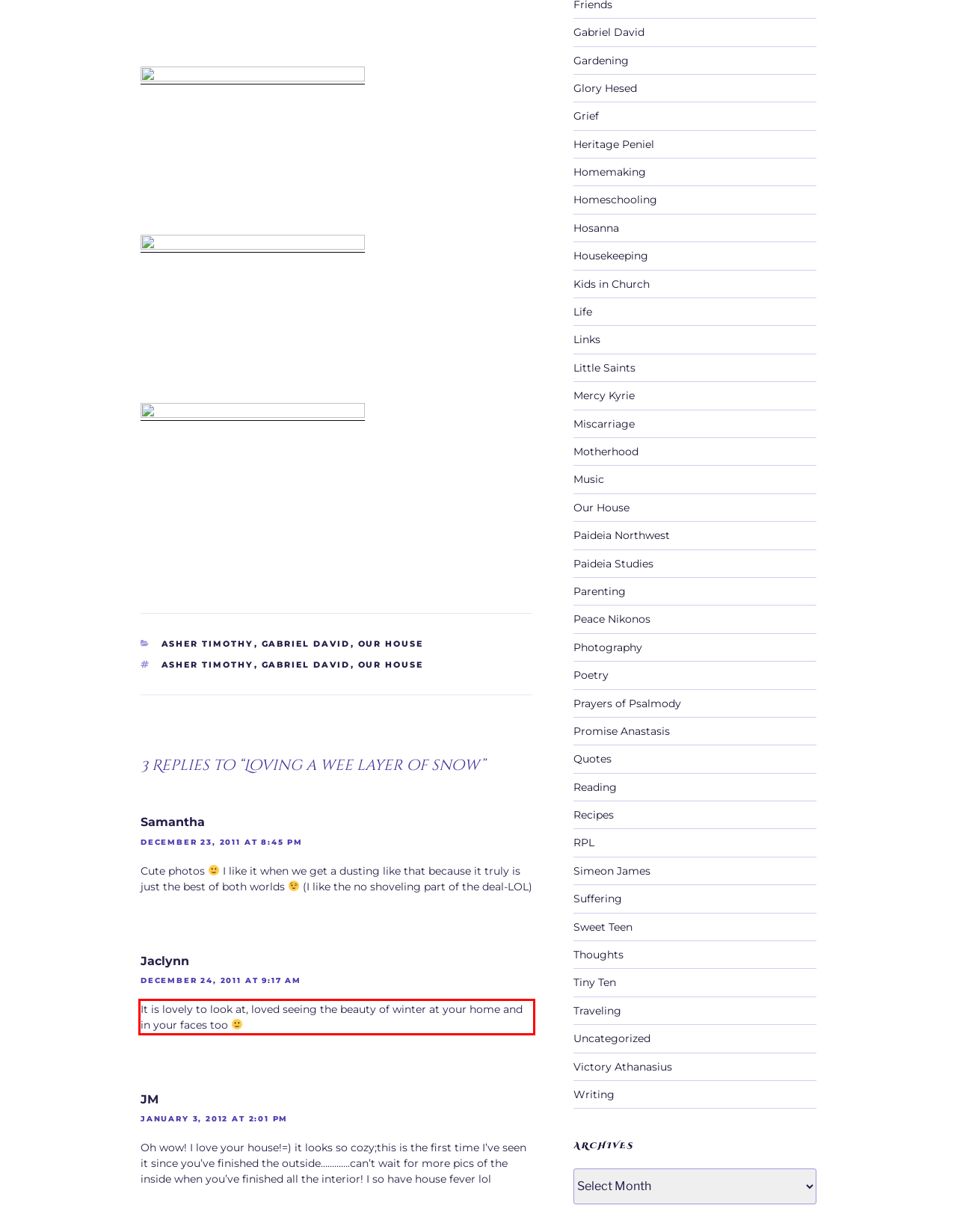You are provided with a screenshot of a webpage that includes a red bounding box. Extract and generate the text content found within the red bounding box.

It is lovely to look at, loved seeing the beauty of winter at your home and in your faces too